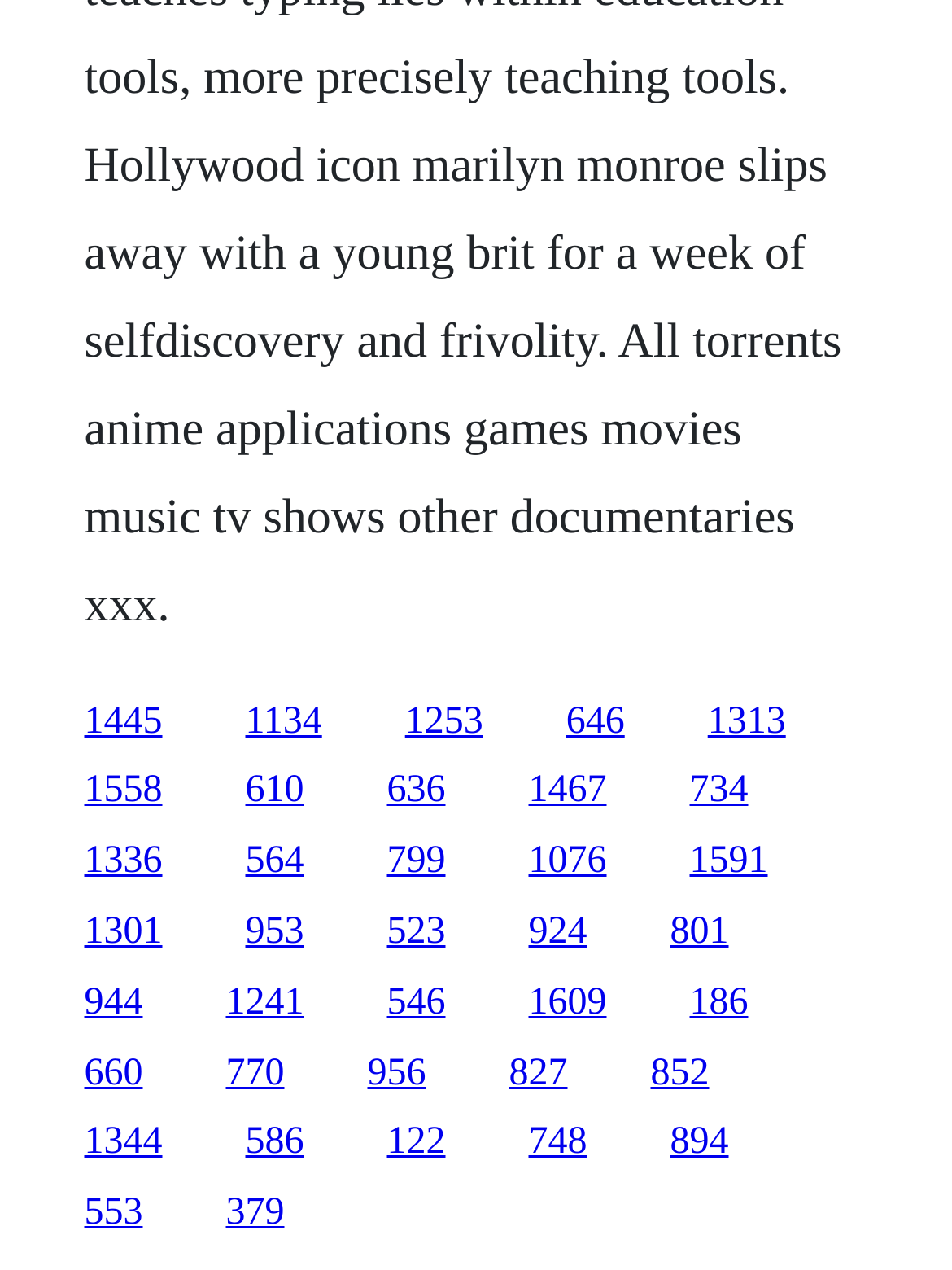How many links are in the second row?
Answer the question with a single word or phrase, referring to the image.

6